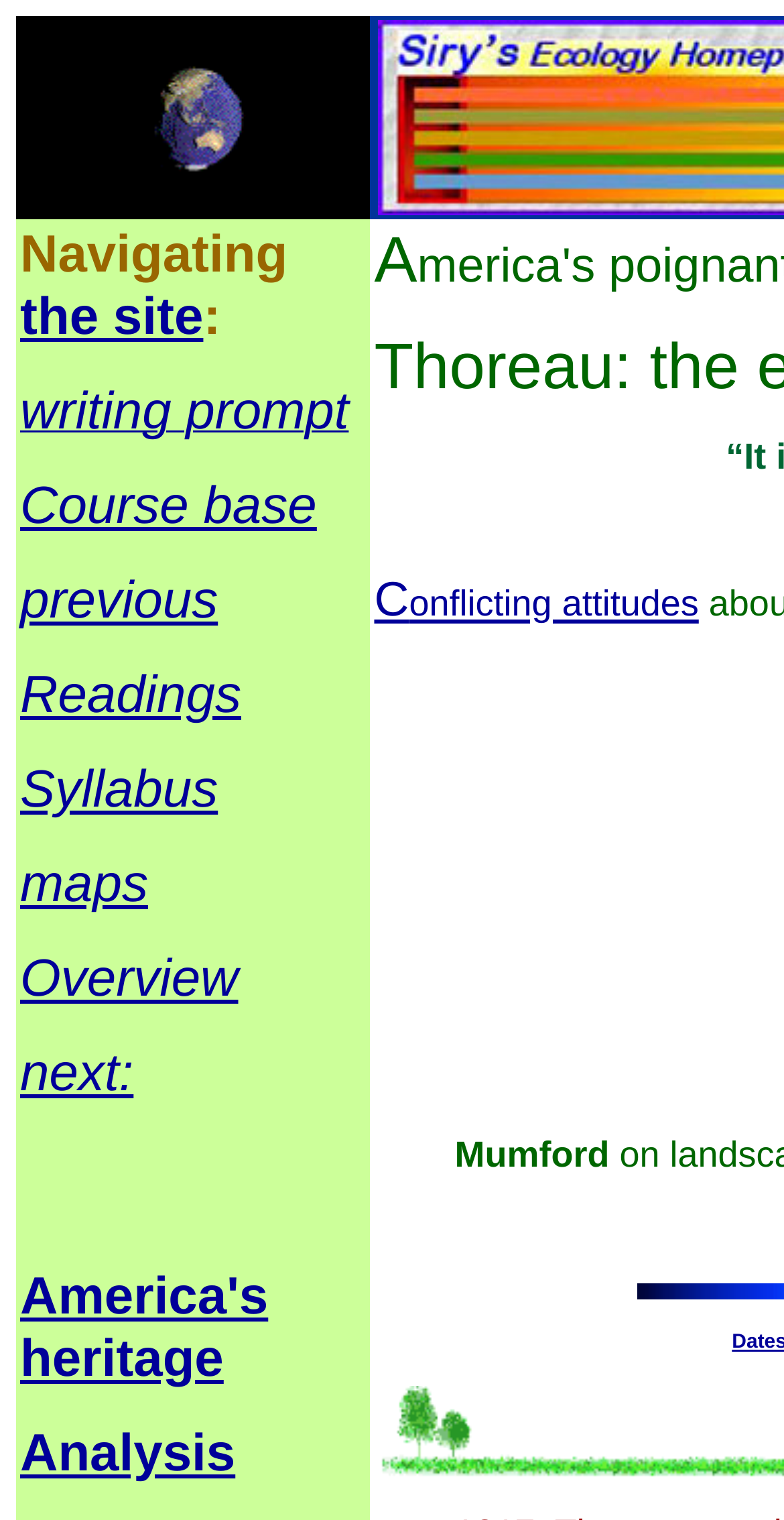Please specify the bounding box coordinates for the clickable region that will help you carry out the instruction: "click the link to the site".

[0.026, 0.188, 0.259, 0.228]